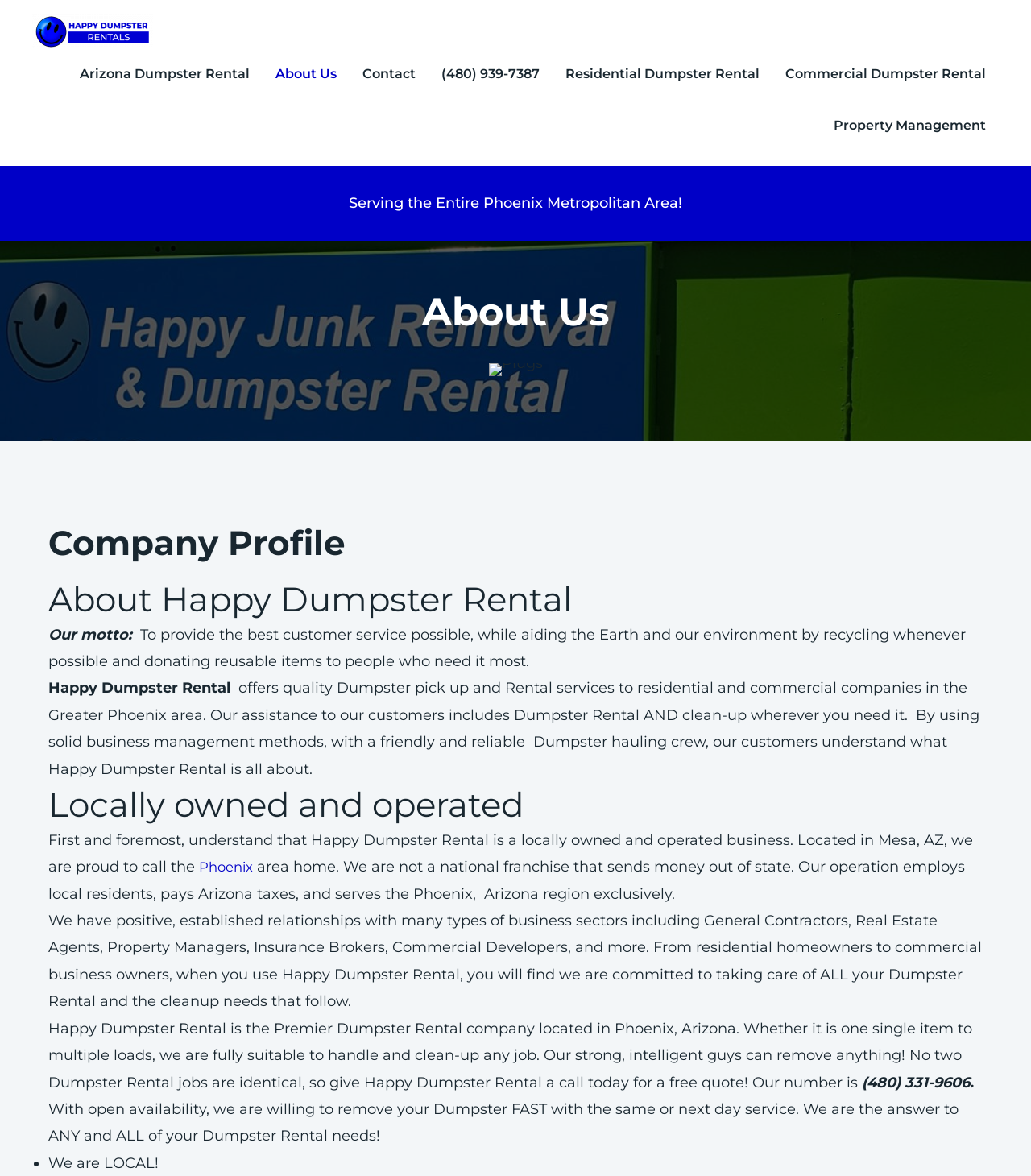Provide a thorough description of the webpage's content and layout.

The webpage is about Happy Dumpster Rental, a company that provides dumpster rental and cleanup services in the Phoenix, Arizona area. At the top of the page, there is a logo and a navigation menu with links to different sections of the website, including "Arizona Dumpster Rental", "About Us", "Contact", and more.

Below the navigation menu, there is a heading that reads "Serving the Entire Phoenix Metropolitan Area!" followed by a section that introduces the company. This section includes a heading "About Us" and a subheading "Company Profile" with a brief description of the company's motto and mission.

To the right of the company introduction, there is an image of a plug. Below the image, there is a section that describes the company's services, including dumpster pickup and rental, and cleanup services for residential and commercial customers.

The page also highlights the fact that Happy Dumpster Rental is a locally owned and operated business, located in Mesa, AZ, and that it employs local residents and pays Arizona taxes. There is a link to "Phoenix" in this section.

Further down the page, there is a section that describes the company's relationships with various business sectors, including general contractors, real estate agents, and property managers. This section also emphasizes the company's commitment to taking care of all customers' dumpster rental and cleanup needs.

The page also includes a call to action, encouraging customers to call for a free quote, and provides the company's phone number. Additionally, there is a section that highlights the company's fast service, with same or next day availability.

At the bottom of the page, there is a list with two items, "We are LOCAL!" and "We are PROFESSIONALS", emphasizing the company's local ownership and professional services.